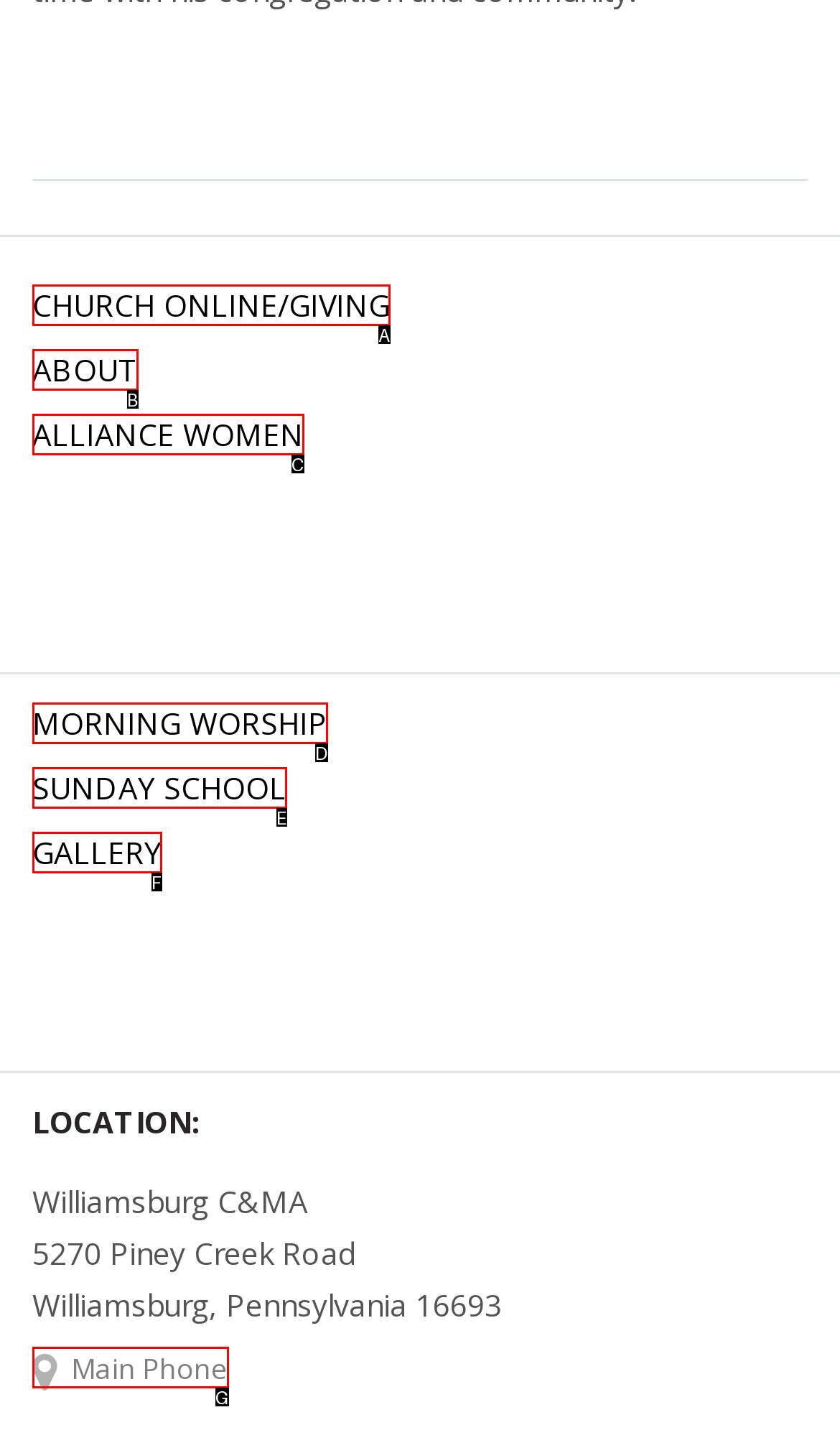Identify the UI element that corresponds to this description: Gallery
Respond with the letter of the correct option.

F